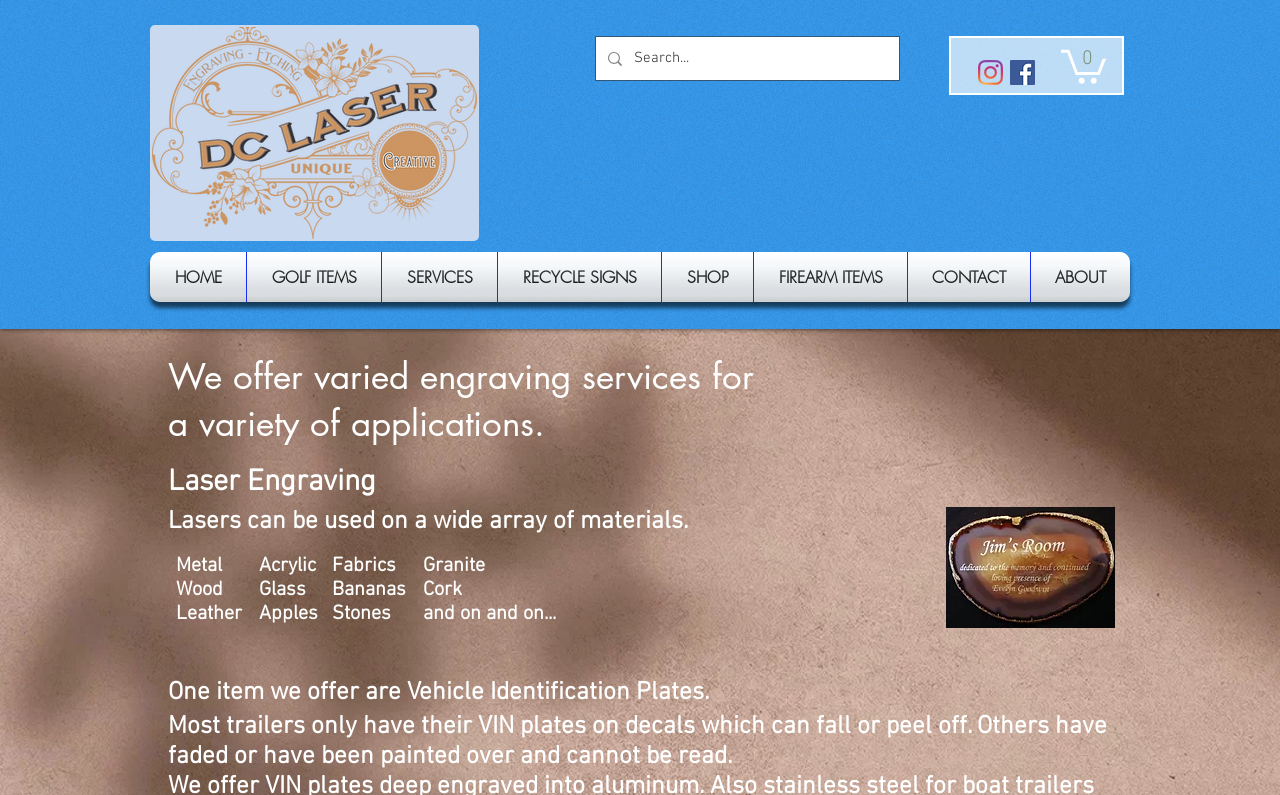Locate the bounding box coordinates of the clickable element to fulfill the following instruction: "Go to home page". Provide the coordinates as four float numbers between 0 and 1 in the format [left, top, right, bottom].

[0.117, 0.317, 0.192, 0.38]